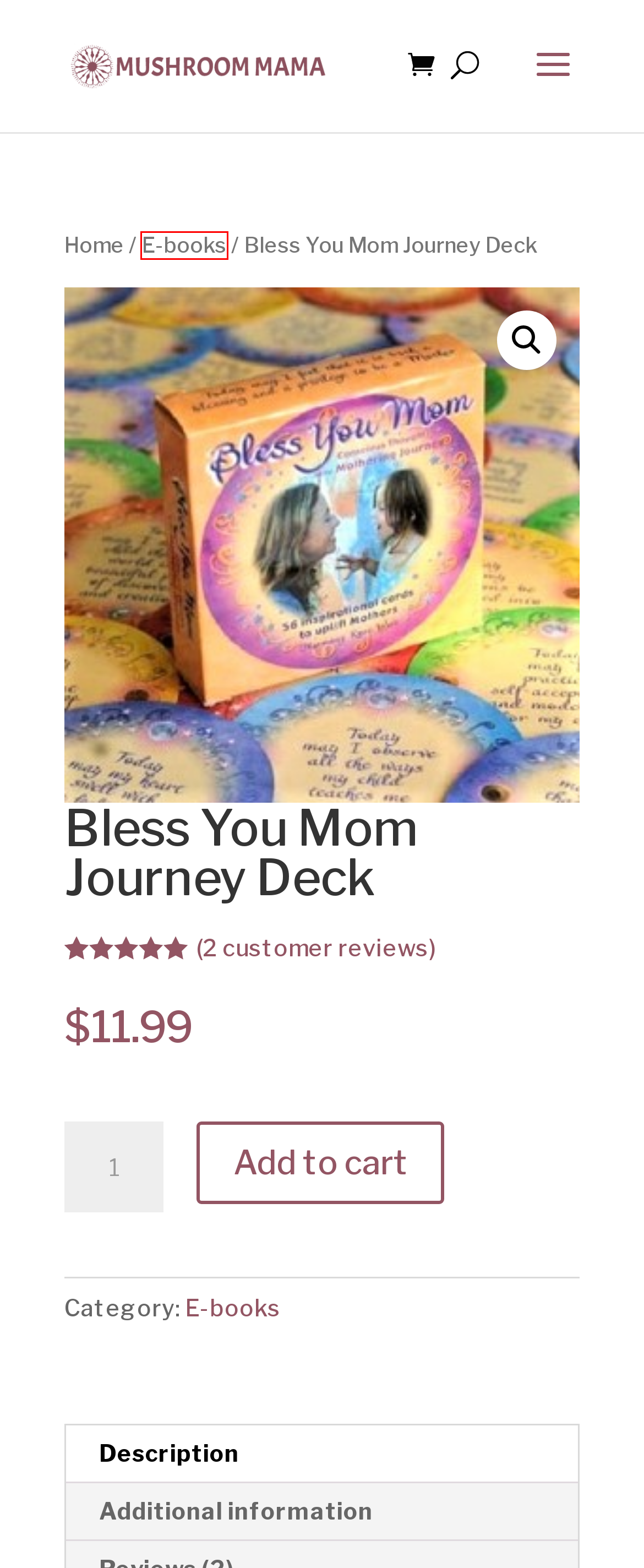You are presented with a screenshot of a webpage that includes a red bounding box around an element. Determine which webpage description best matches the page that results from clicking the element within the red bounding box. Here are the candidates:
A. Power Soup Bouillon Recipes E-book - Mushroom Mama
B. Mushroom Mama Products - Unique Organic Teas
C. E-books - Mushroom Mama
D. Coconut Curried Chicken - Mushroom Mama
E. Mushroom Mama
F. Power Potato Soup - Mushroom Mama
G. Golden Stamina Recipes E-book - Mushroom Mama
H. Medicinal Miso Soup - Mushroom Mama

C